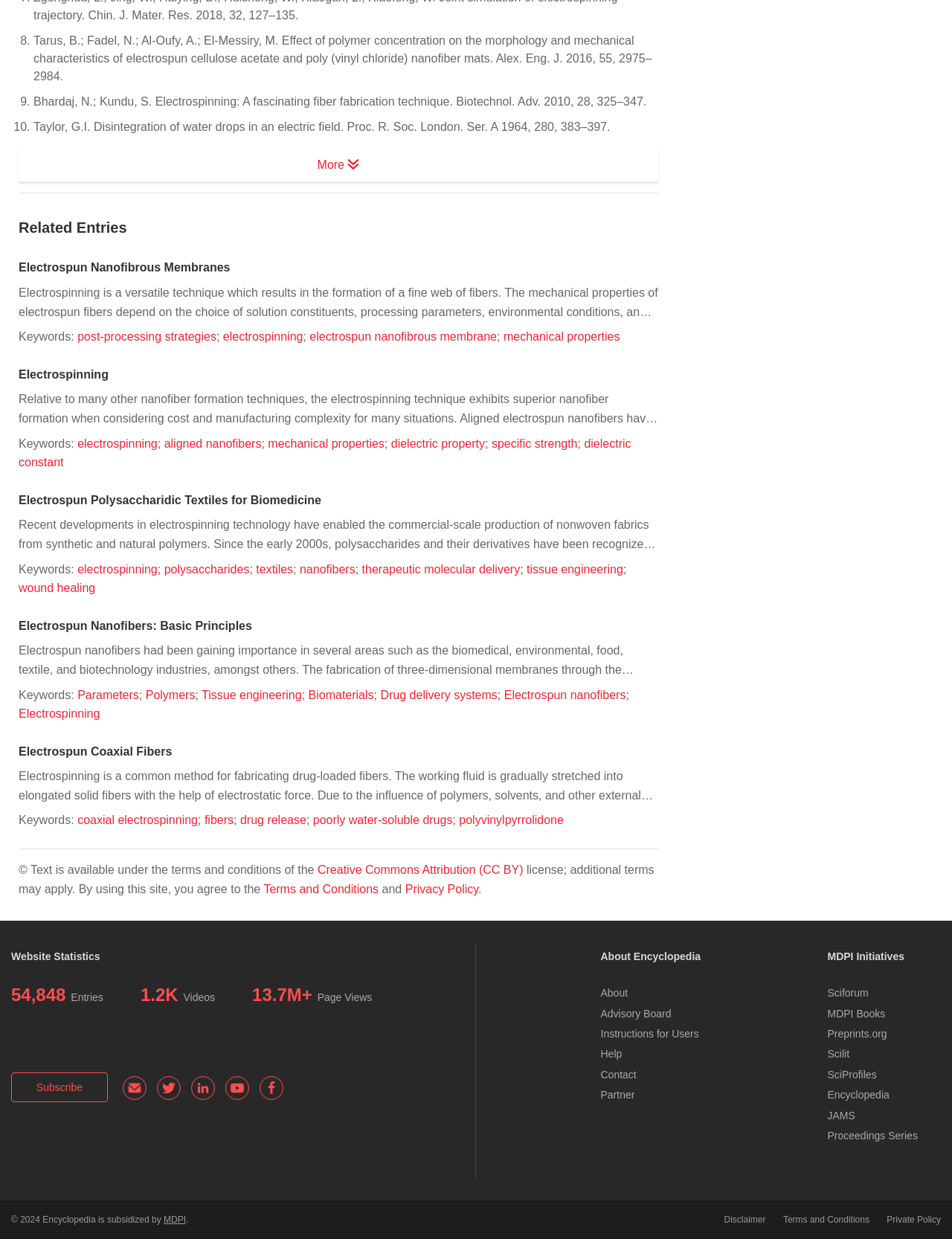Please mark the clickable region by giving the bounding box coordinates needed to complete this instruction: "Learn about 'Electrospun Polysaccharidic Textiles for Biomedicine'".

[0.02, 0.398, 0.337, 0.409]